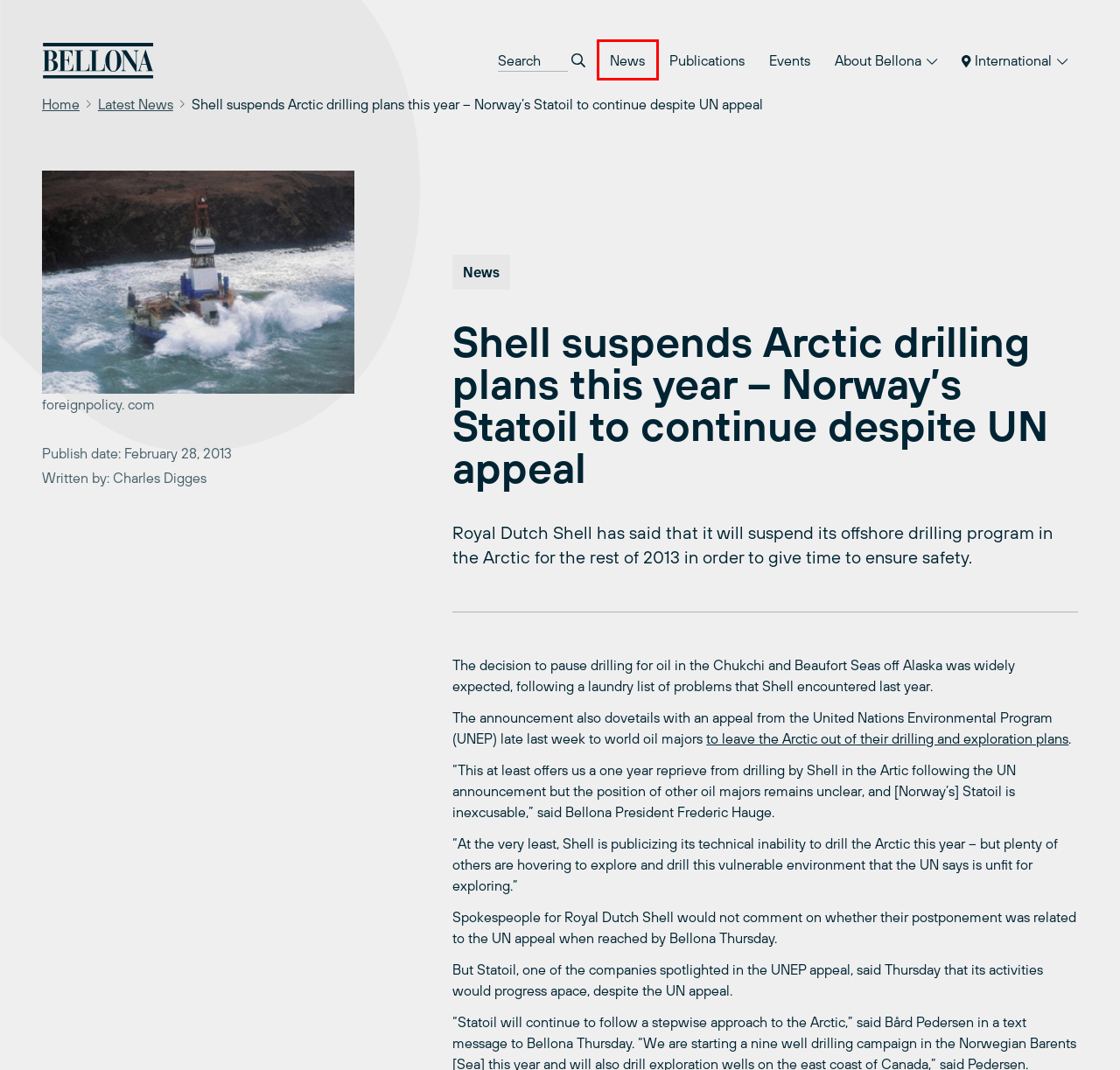Analyze the webpage screenshot with a red bounding box highlighting a UI element. Select the description that best matches the new webpage after clicking the highlighted element. Here are the options:
A. Latest News - Bellona.org
B. Bellona Front page - Bellona.org
C. Monthly Highlights from the Russian Arctic, March 2024  - Bellona.org
D. Russia plans to restart Ukraine’s war-torn Zaporizhzhia nuclear plant - Bellona.org
E. Publications and archive - Bellona.org
F. Events - Bellona.org
G. Bellona nuclear digest. March 2024 - Bellona.org
H. War has Ukrainian environmentalists working overtime - Bellona.org

A